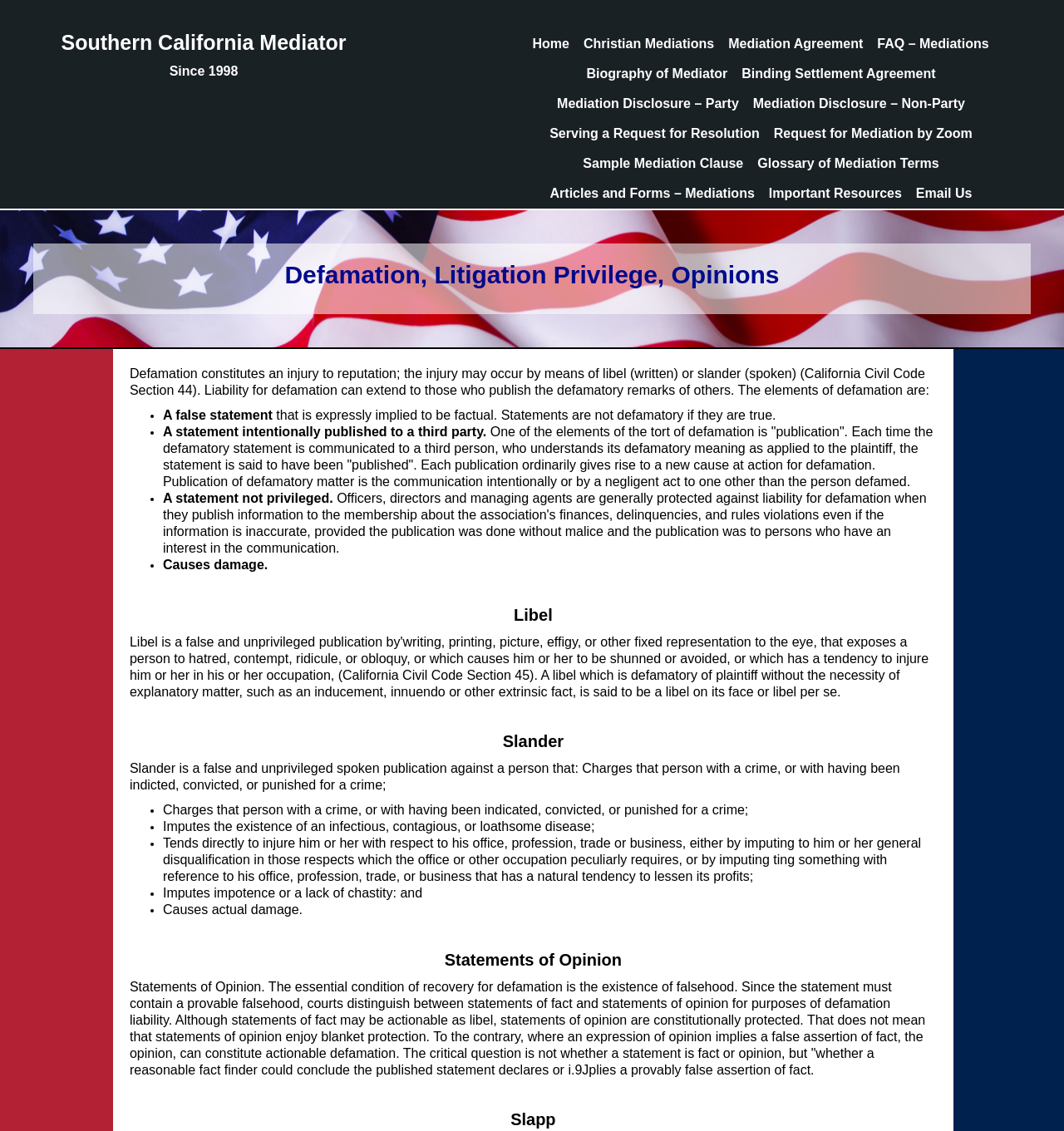Find the bounding box coordinates of the area to click in order to follow the instruction: "Click on Home".

[0.494, 0.026, 0.541, 0.052]